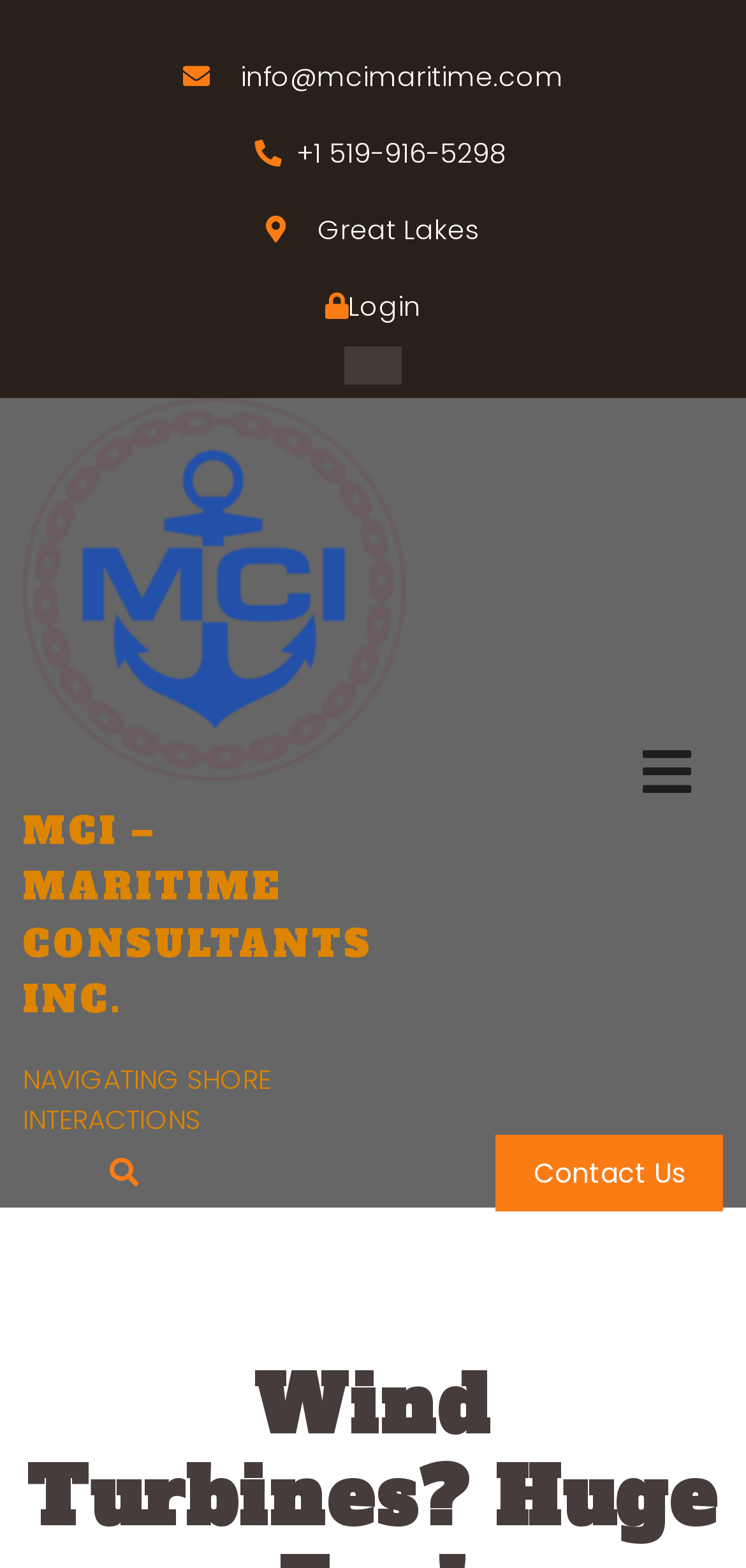What is the company's phone number?
Provide a detailed and well-explained answer to the question.

The company's phone number is located next to the email address, in the same contact information section at the top of the webpage.